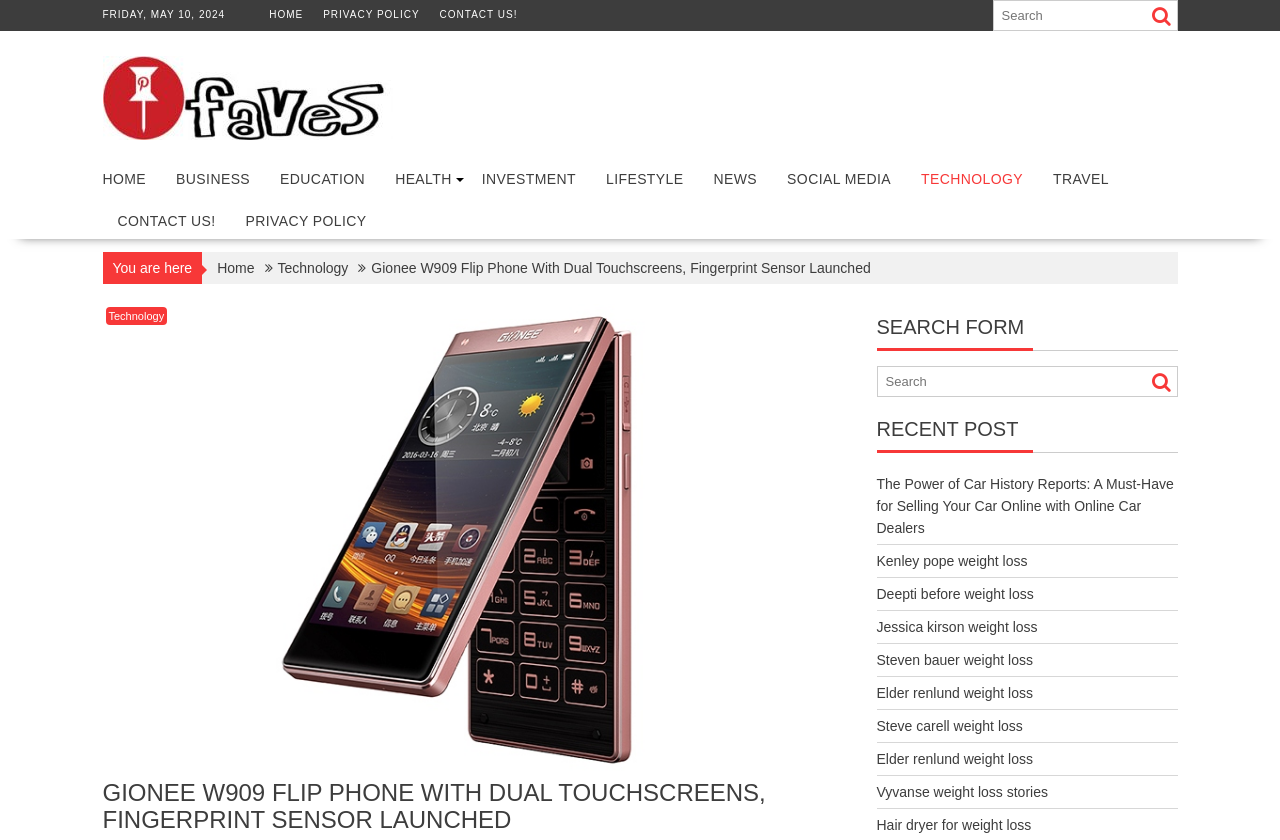Extract the bounding box coordinates for the UI element described by the text: "Professor Net Worth Net Worth". The coordinates should be in the form of [left, top, right, bottom] with values between 0 and 1.

None